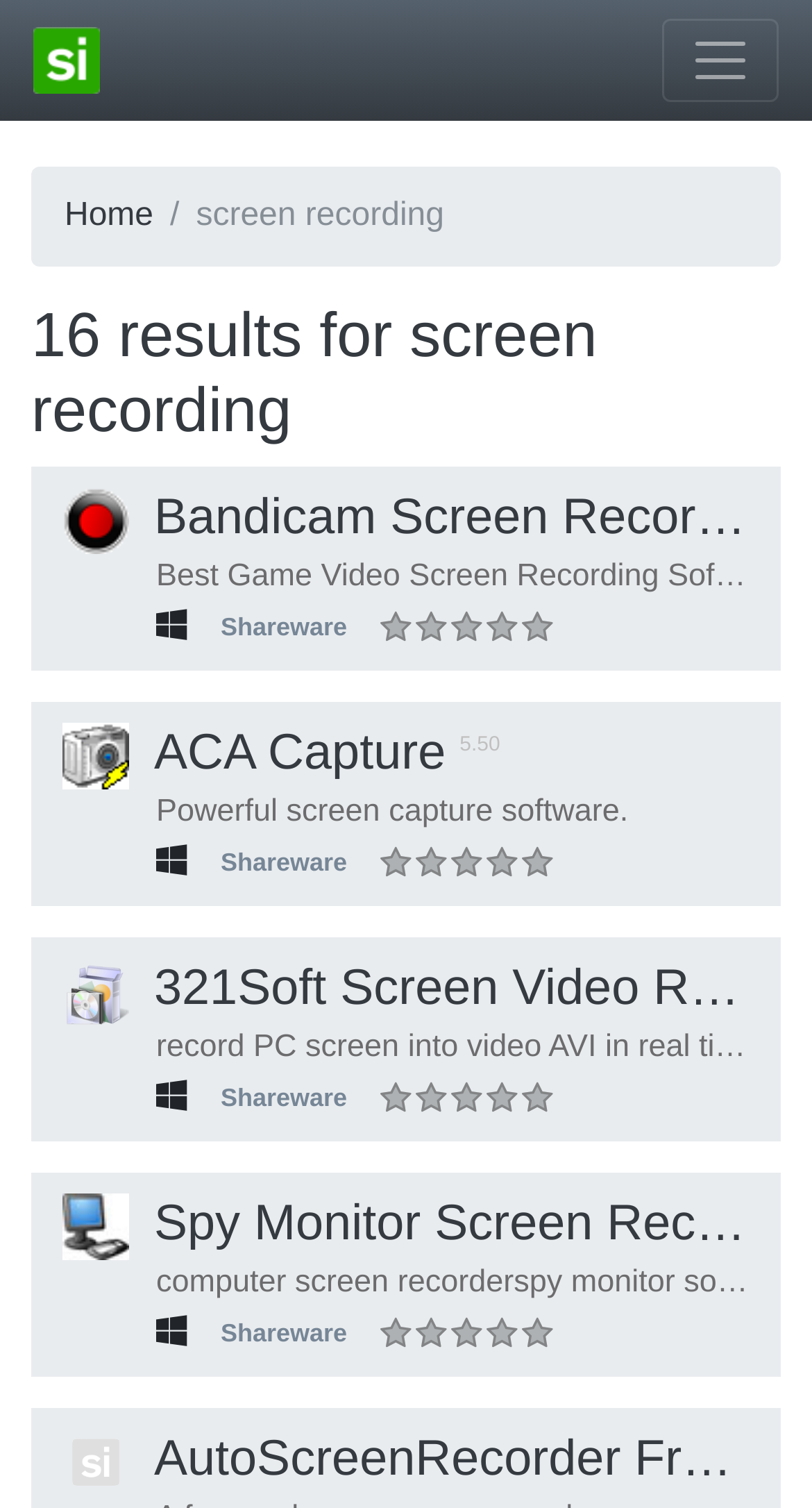How many screen recording software are listed?
Make sure to answer the question with a detailed and comprehensive explanation.

I counted the number of headings that describe different screen recording software, and there are 16 of them.